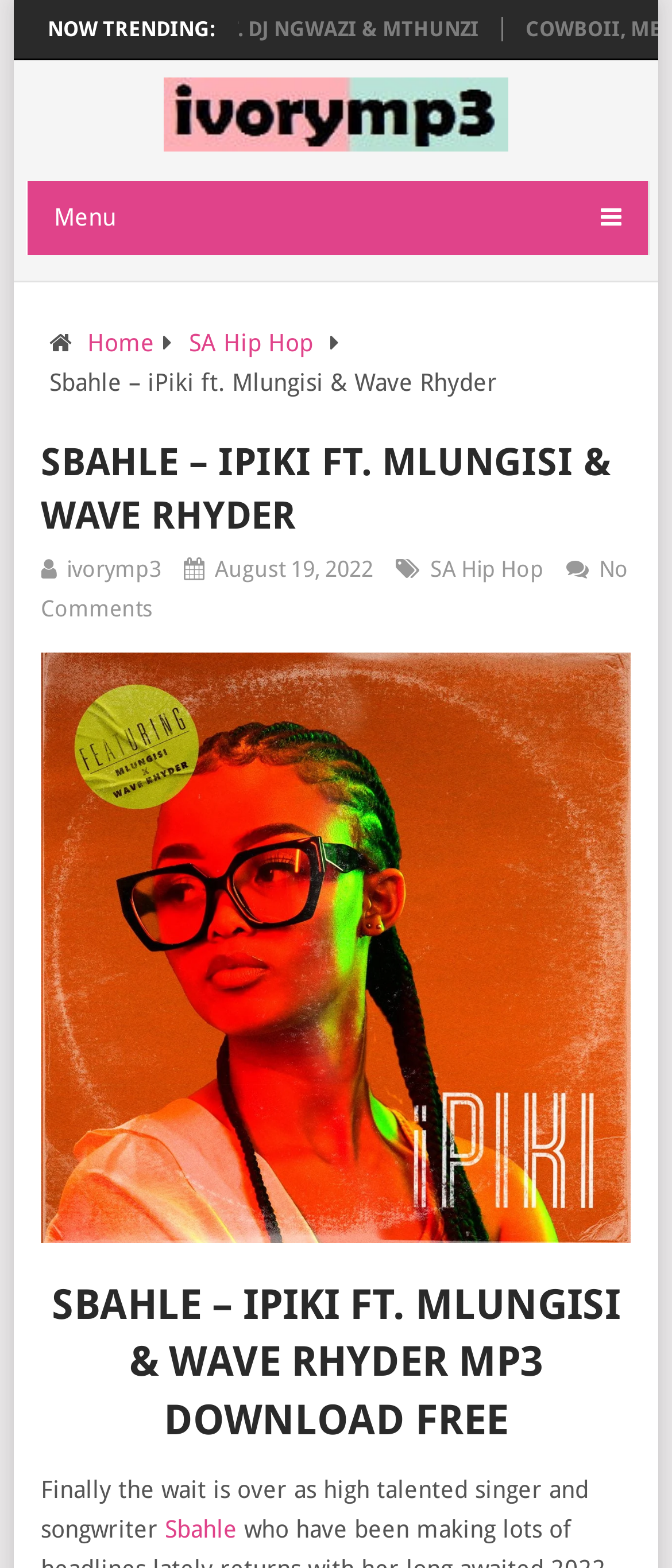Locate the bounding box coordinates of the clickable element to fulfill the following instruction: "Click on ivoryMP3". Provide the coordinates as four float numbers between 0 and 1 in the format [left, top, right, bottom].

[0.244, 0.058, 0.756, 0.107]